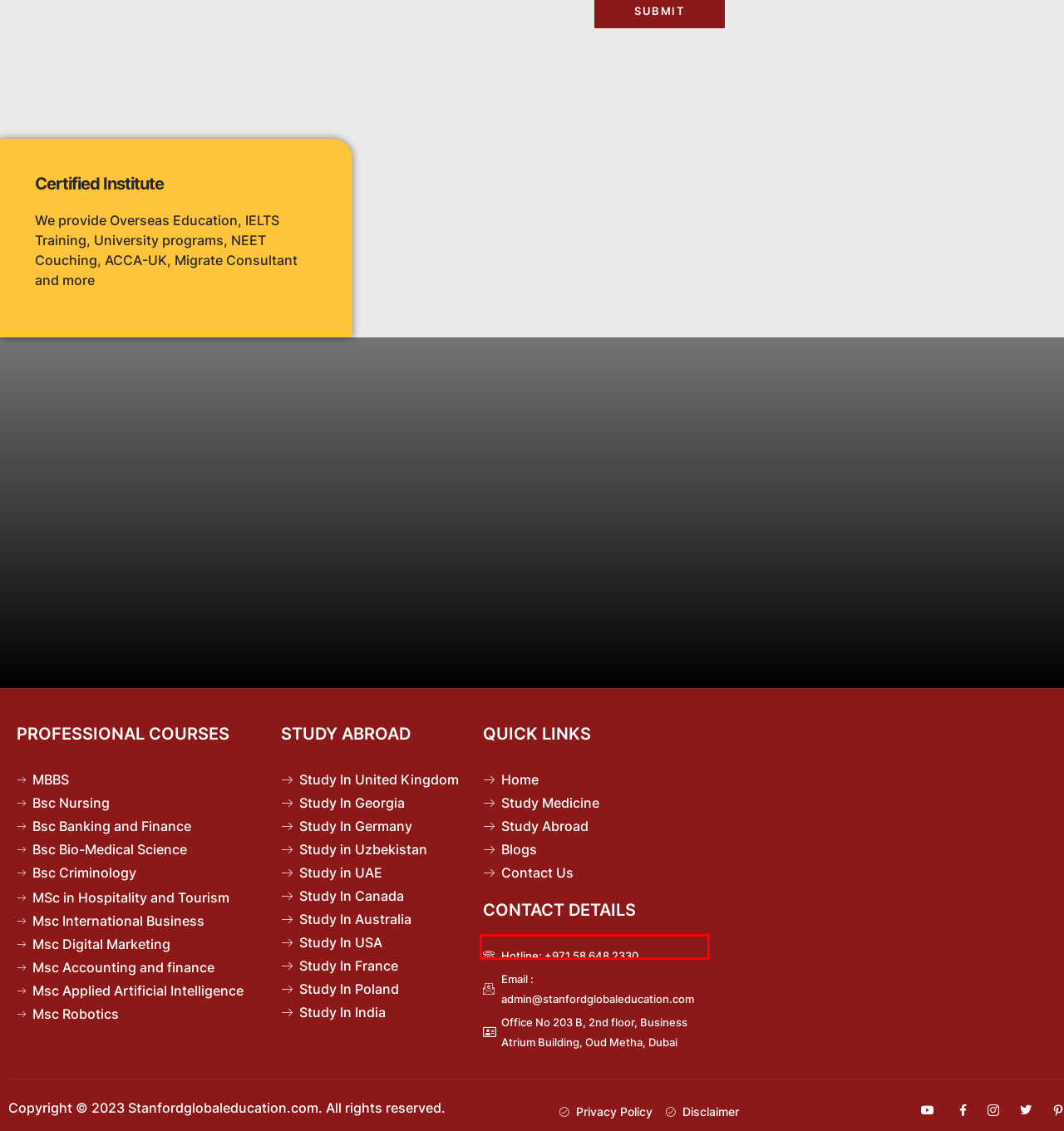You are provided with a screenshot of a webpage highlighting a UI element with a red bounding box. Choose the most suitable webpage description that matches the new page after clicking the element in the bounding box. Here are the candidates:
A. Study Medicine in Abroad | Top Rank Medical University
B. Stanford Study Abroad | Best Educational Consultants in Dubai
C. Study in Uzbekistan | Top Rank Medical University
D. MBBS | Stanford Global Education
E. Study Abroad | Visa Application Check | Professional Courses
F. About Us | Stanford Global Education Dubai, UAE
G. Contact Us for Study Abroad | Stanford Global Education
H. BSC Banking and Finance | Stanford Global Education

D